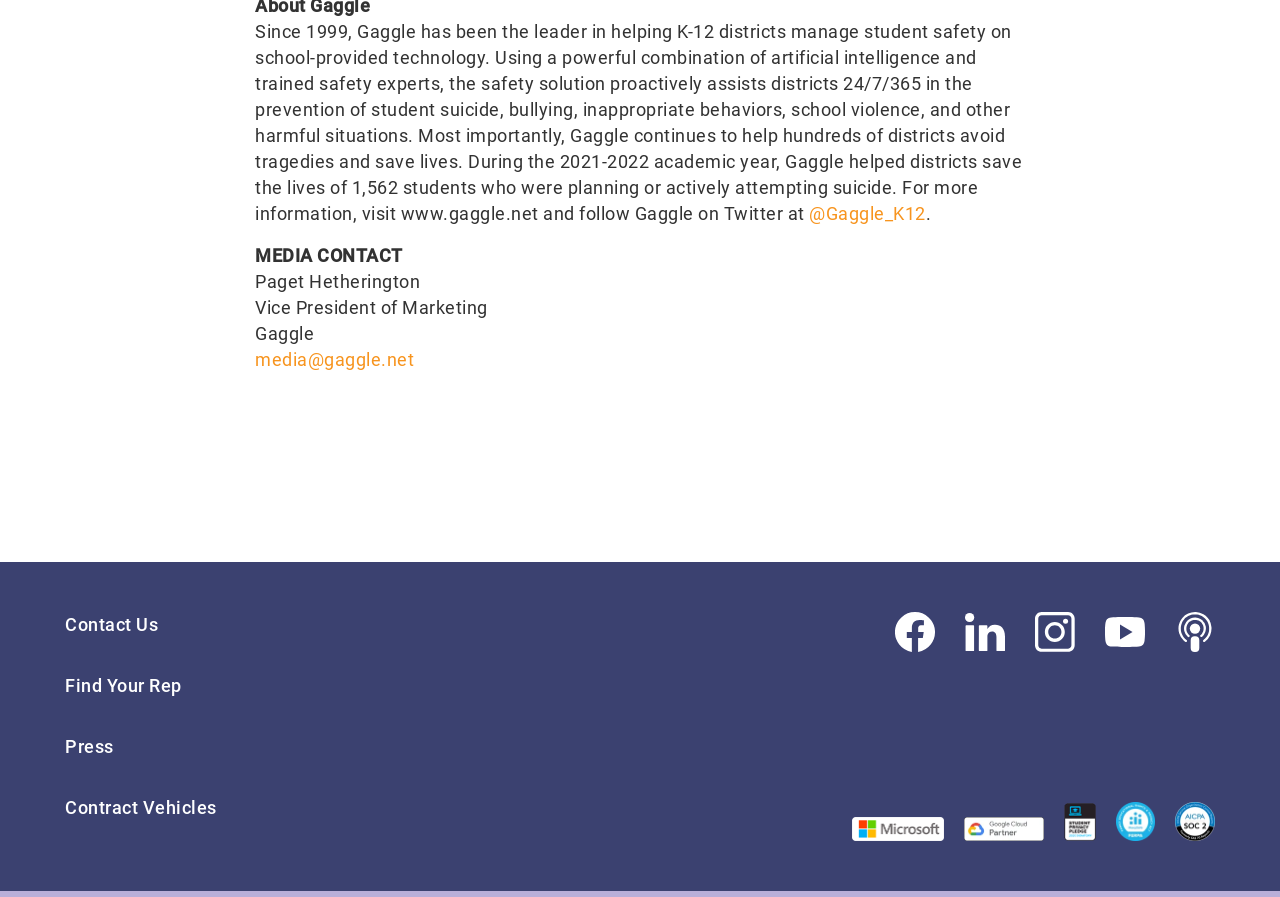Find the bounding box coordinates of the area that needs to be clicked in order to achieve the following instruction: "Visit the media contact page". The coordinates should be specified as four float numbers between 0 and 1, i.e., [left, top, right, bottom].

[0.199, 0.389, 0.323, 0.413]